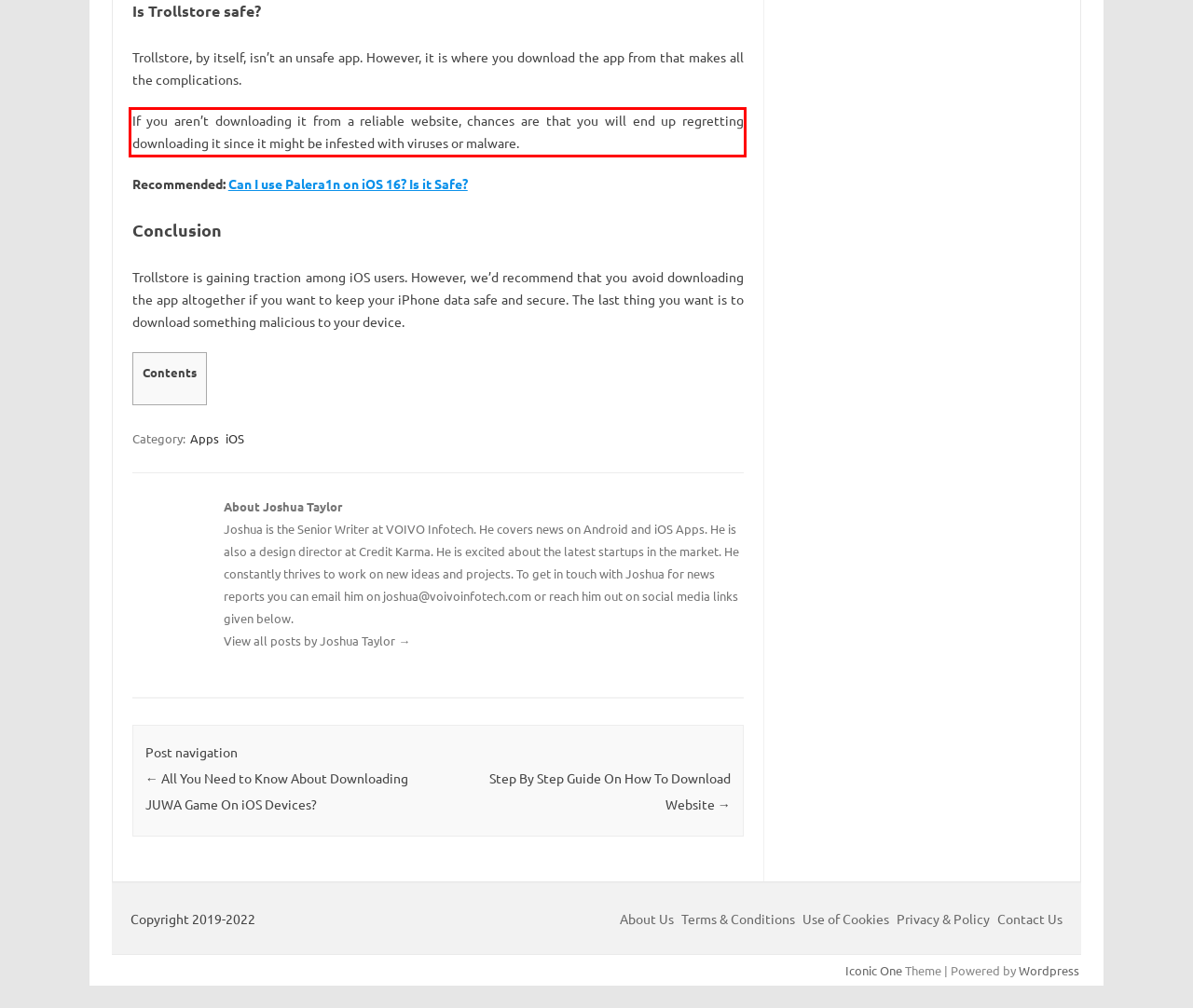With the provided screenshot of a webpage, locate the red bounding box and perform OCR to extract the text content inside it.

If you aren’t downloading it from a reliable website, chances are that you will end up regretting downloading it since it might be infested with viruses or malware.